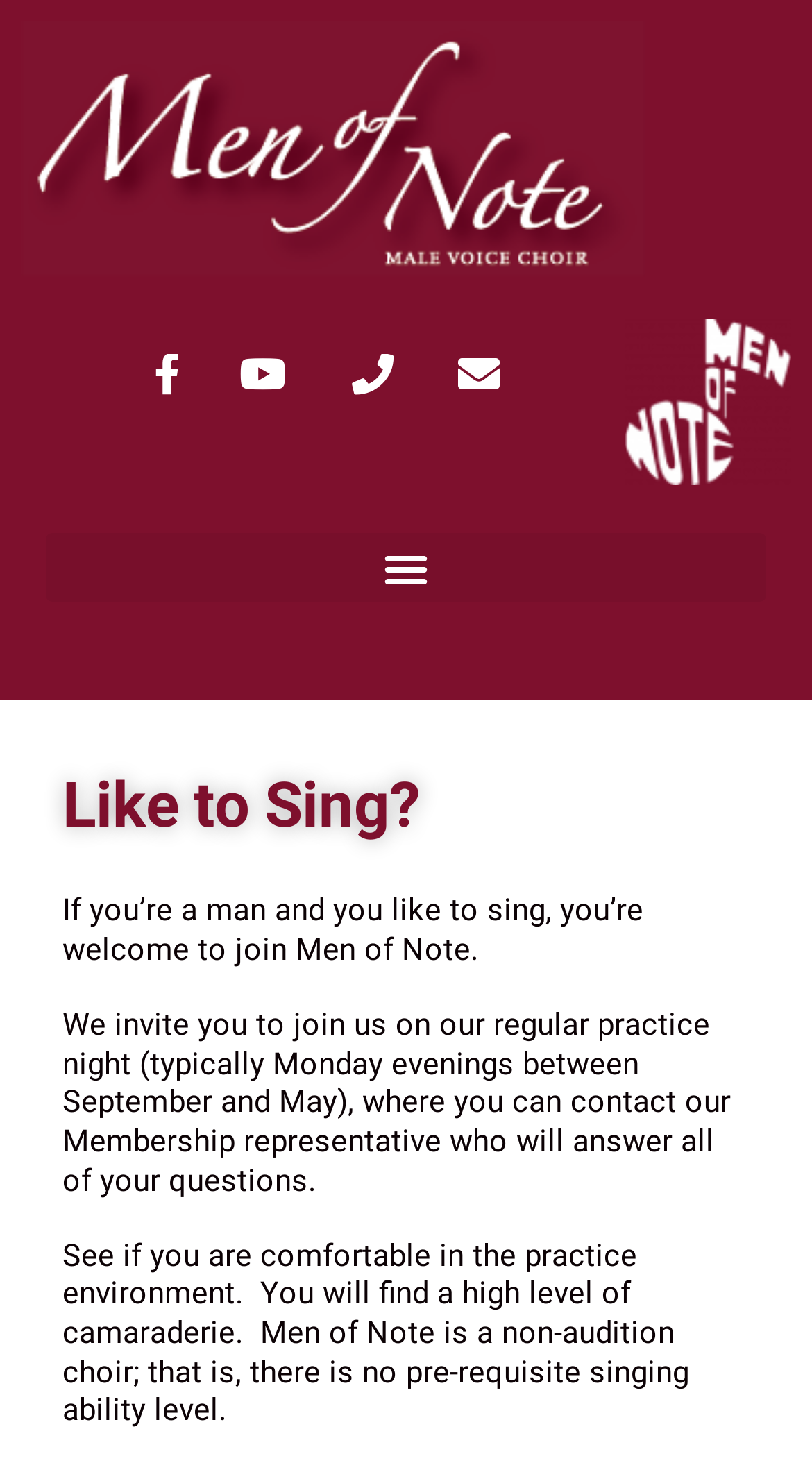Refer to the screenshot and answer the following question in detail:
What can a visitor do on the choir's practice night?

The StaticText element with the text 'where you can contact our Membership representative who will answer all of your questions' suggests that visitors can reach out to the Membership representative on the practice night to ask questions.